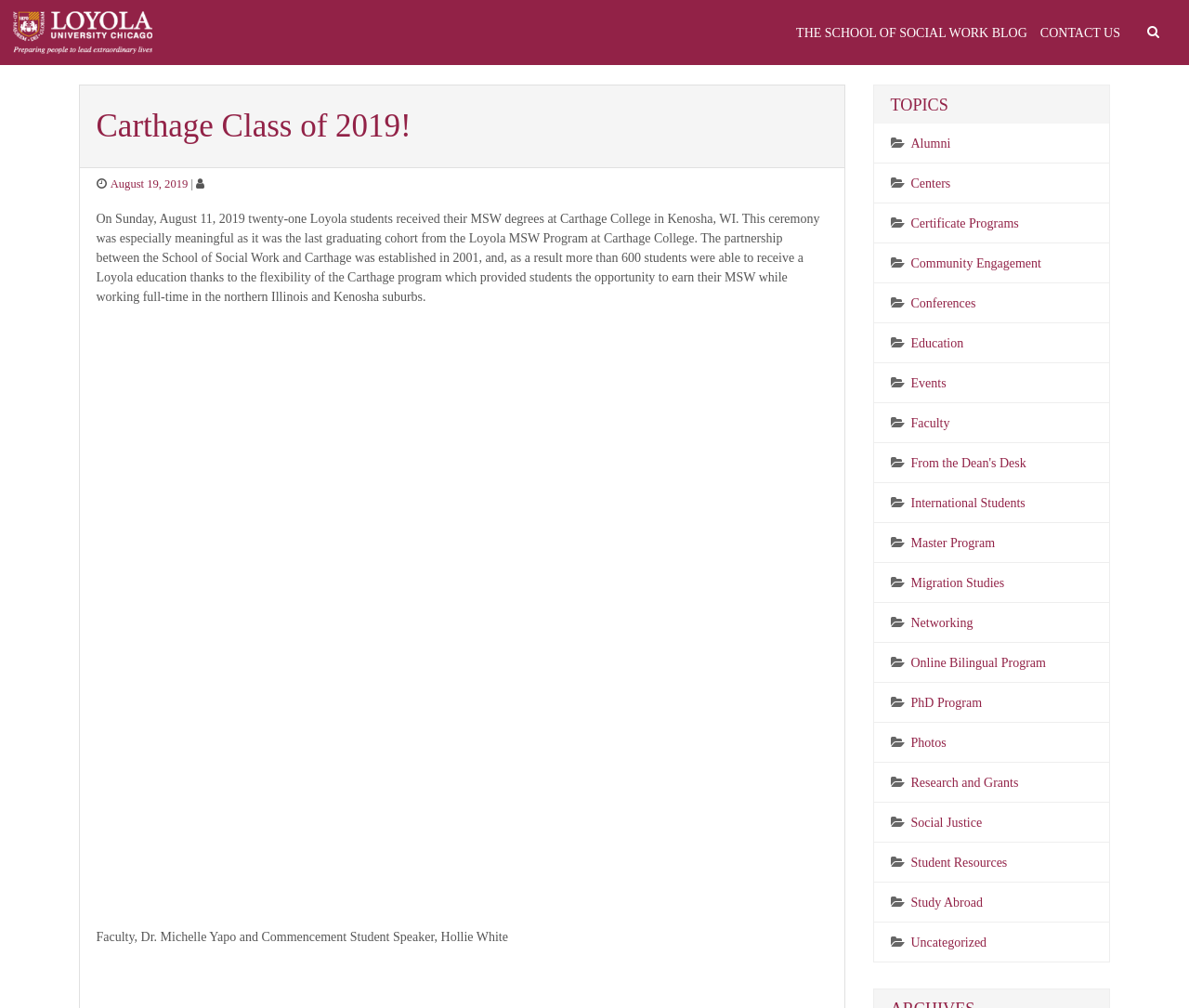Respond to the question below with a single word or phrase:
How many images are there on the webpage?

2